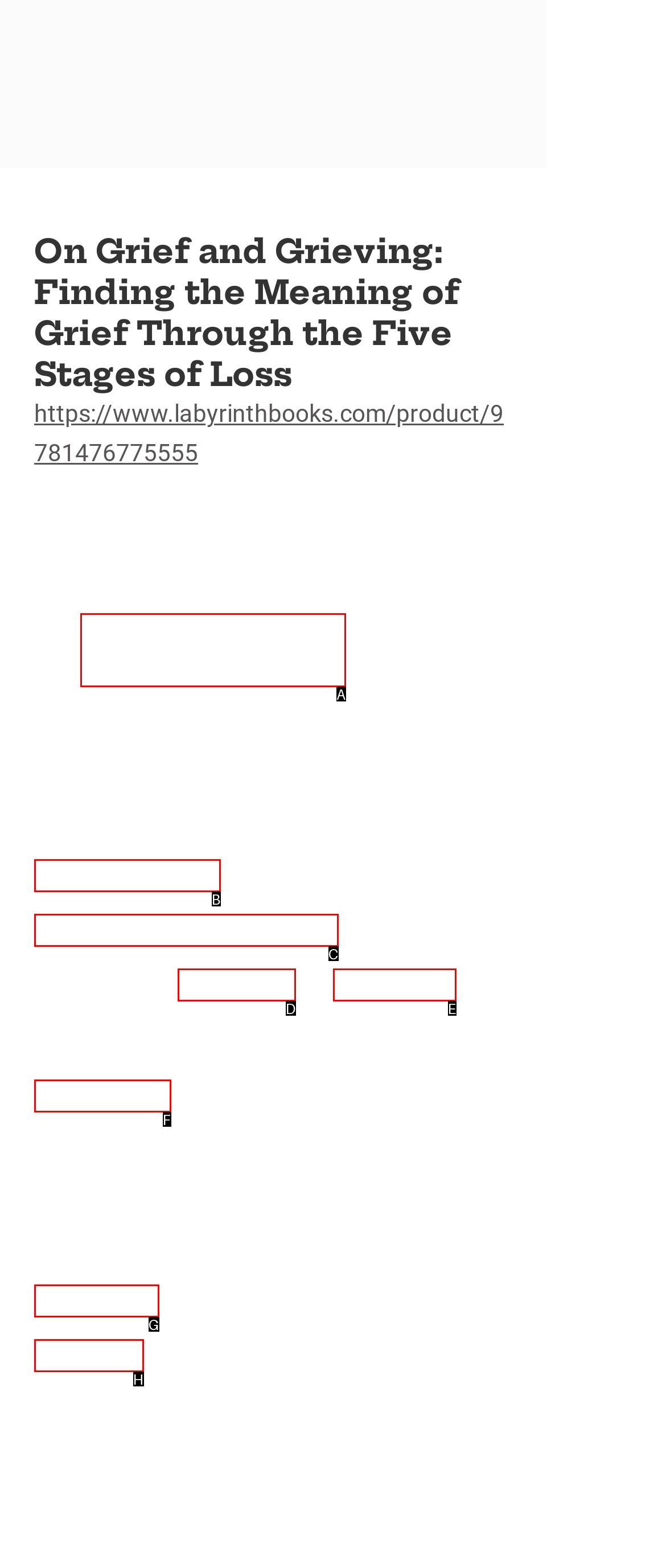Find the option that aligns with: Facebook
Provide the letter of the corresponding option.

D